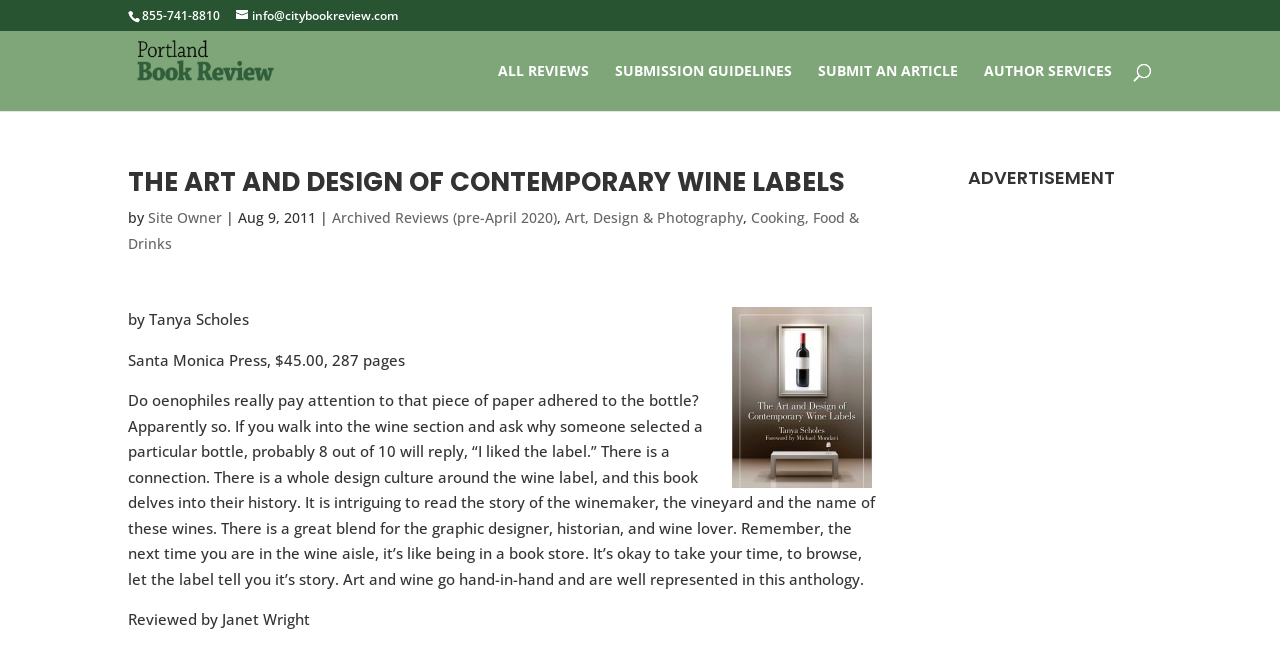What is the price of the book being reviewed?
Based on the image, answer the question with as much detail as possible.

I found the price of the book by looking at the static text element that says 'Santa Monica Press, $45.00, 287 pages' under the book title.